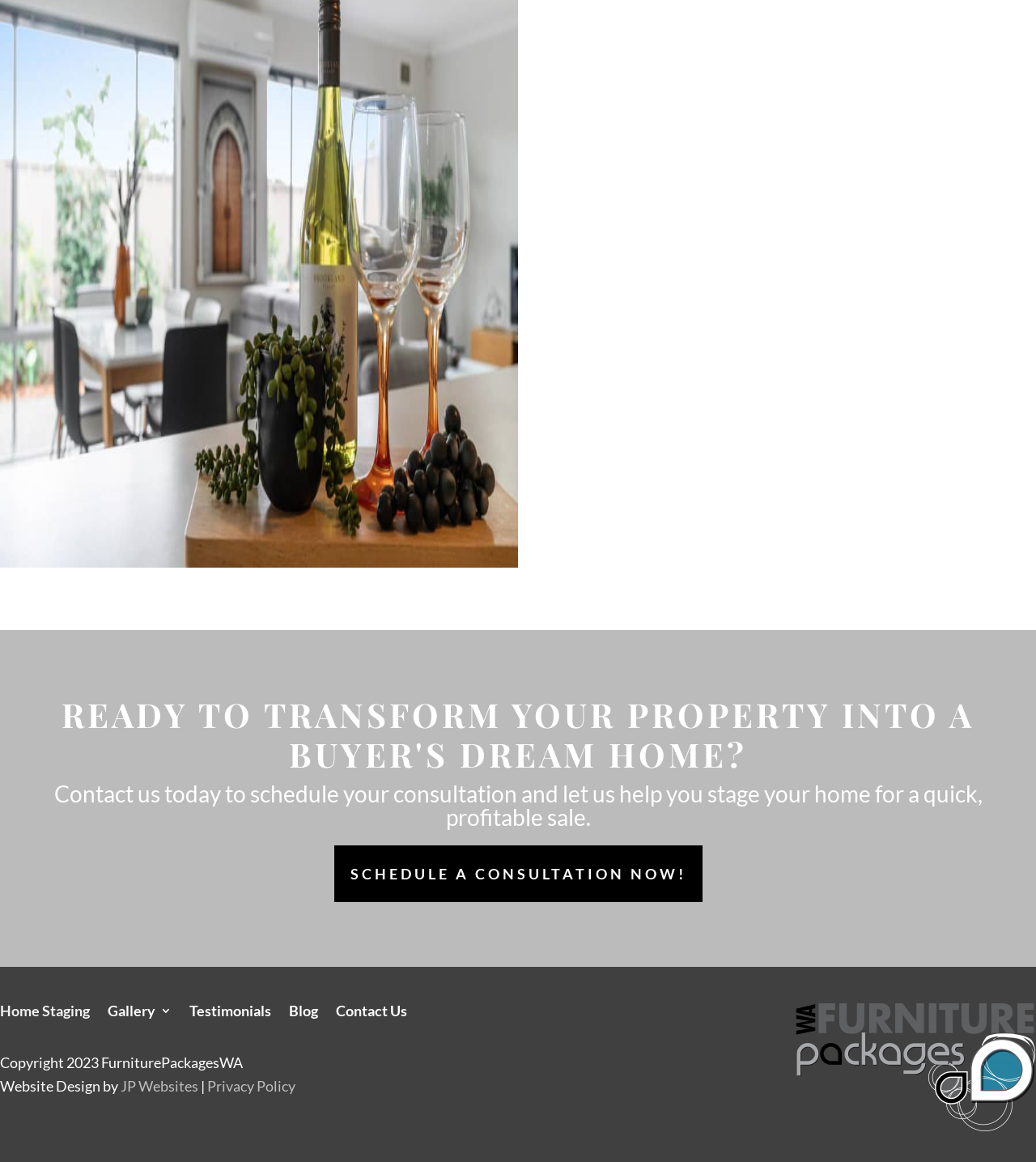Select the bounding box coordinates of the element I need to click to carry out the following instruction: "Check the blog".

[0.279, 0.865, 0.307, 0.88]